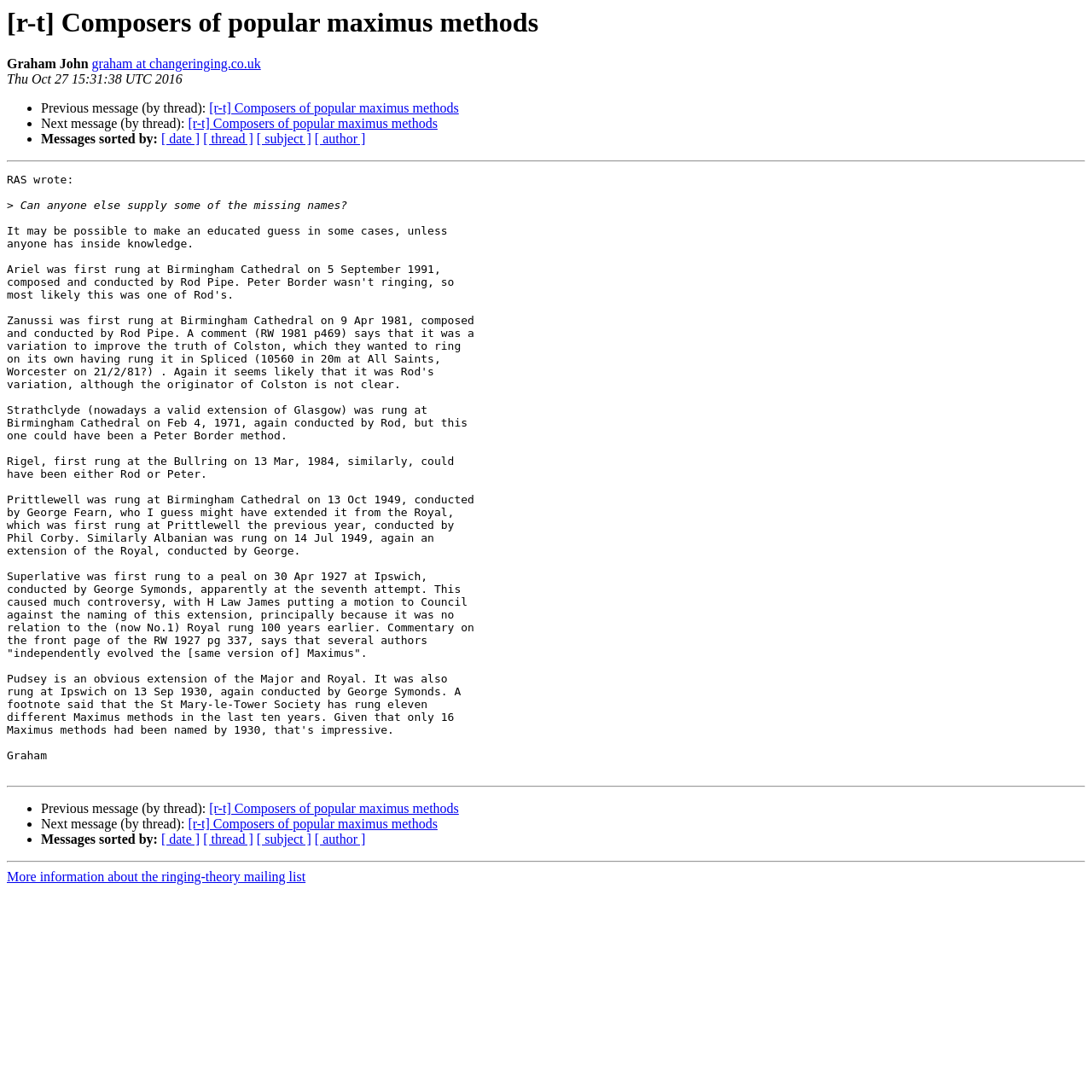Locate the bounding box coordinates of the region to be clicked to comply with the following instruction: "Get more information about the ringing-theory mailing list". The coordinates must be four float numbers between 0 and 1, in the form [left, top, right, bottom].

[0.006, 0.796, 0.28, 0.81]